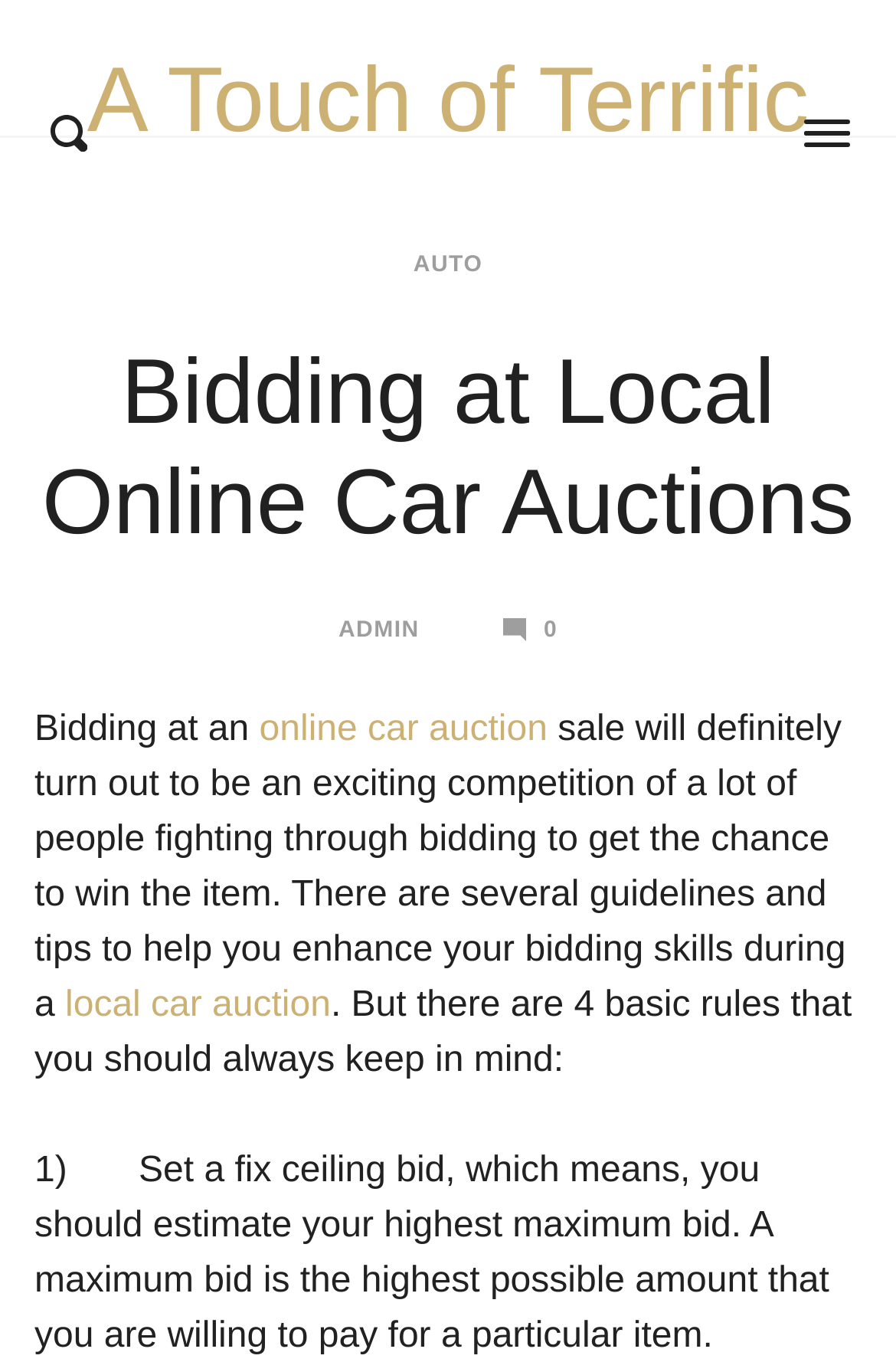What is the text of the webpage's headline?

Bidding at Local Online Car Auctions